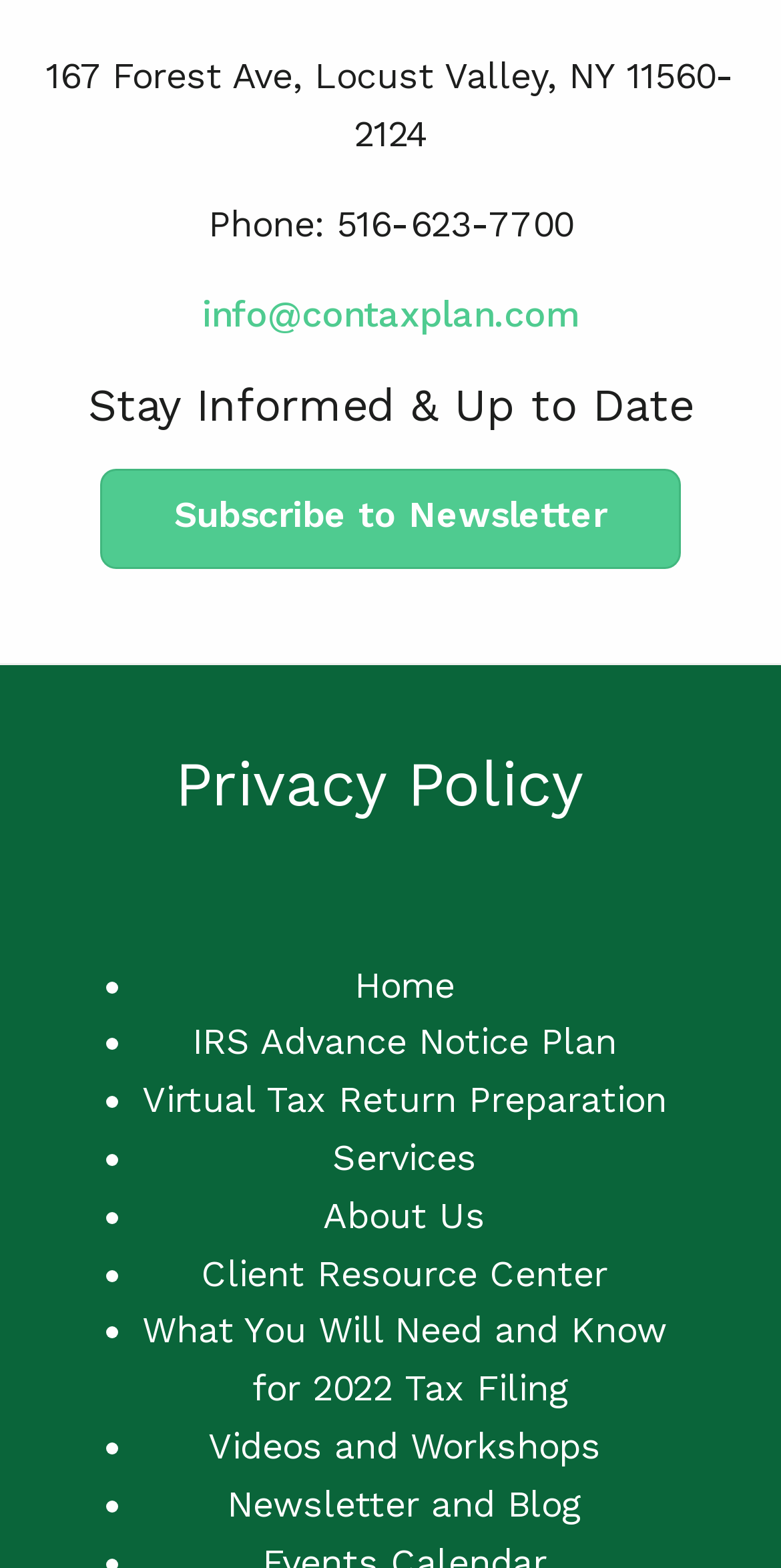Can you pinpoint the bounding box coordinates for the clickable element required for this instruction: "Subscribe to the newsletter"? The coordinates should be four float numbers between 0 and 1, i.e., [left, top, right, bottom].

[0.128, 0.299, 0.872, 0.362]